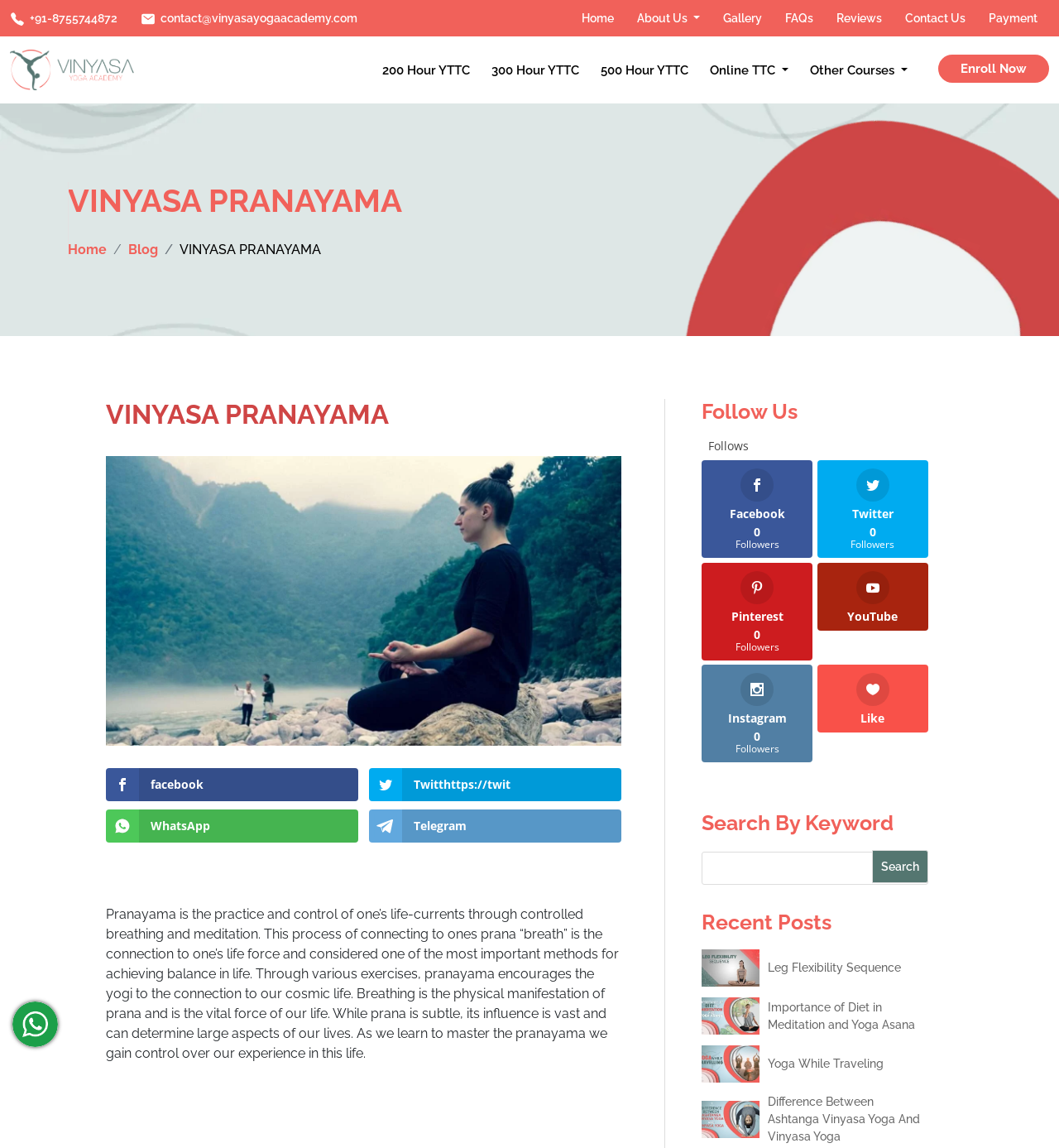What is the topic of the blog post? Refer to the image and provide a one-word or short phrase answer.

Pranayama